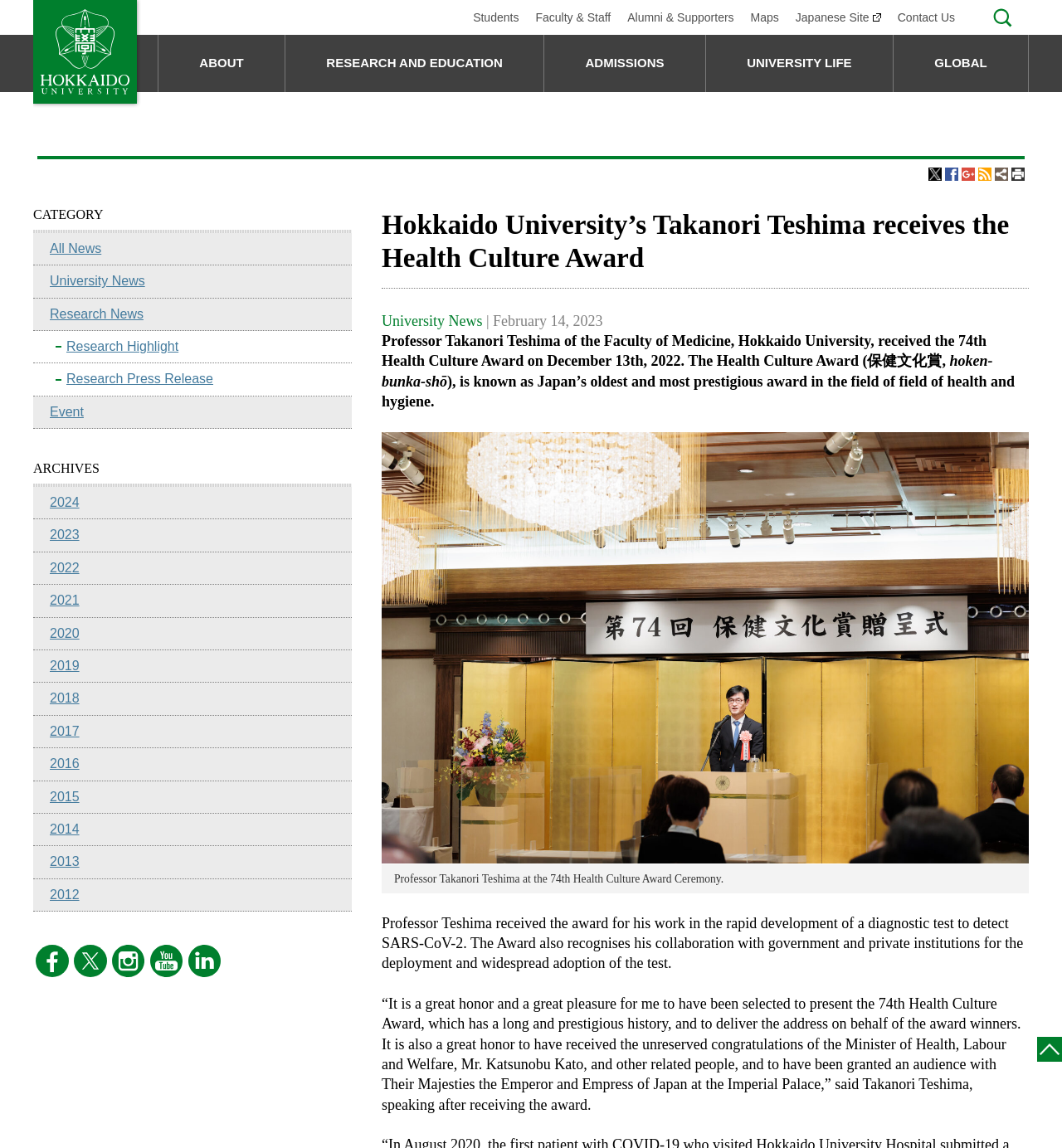Point out the bounding box coordinates of the section to click in order to follow this instruction: "View About Press Releases".

[0.504, 0.18, 0.867, 0.211]